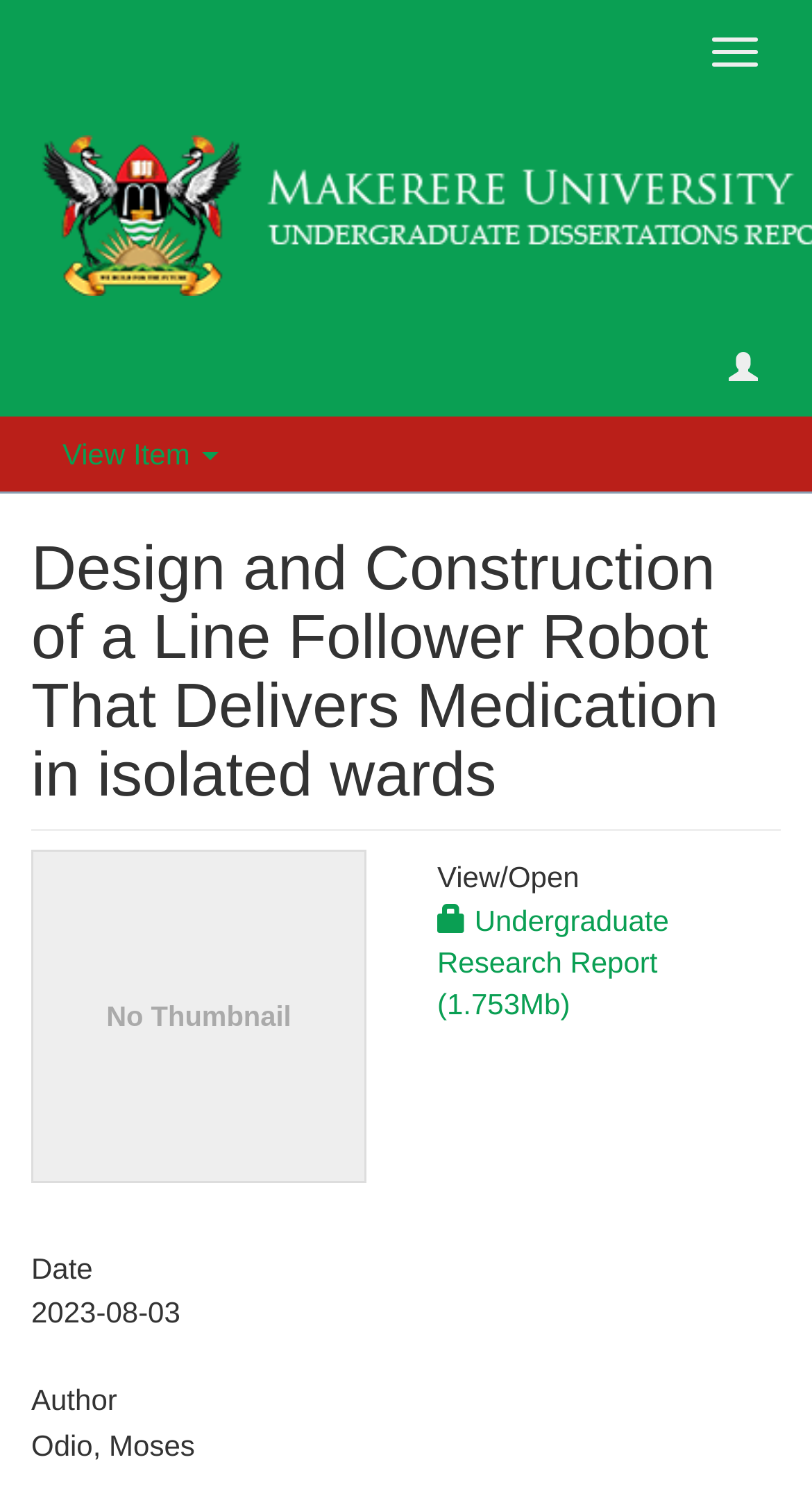Based on the image, please elaborate on the answer to the following question:
What is the size of the research report?

I found the size of the research report by looking at the link 'Undergraduate Research Report' and the corresponding text '(1.753Mb)' next to it.